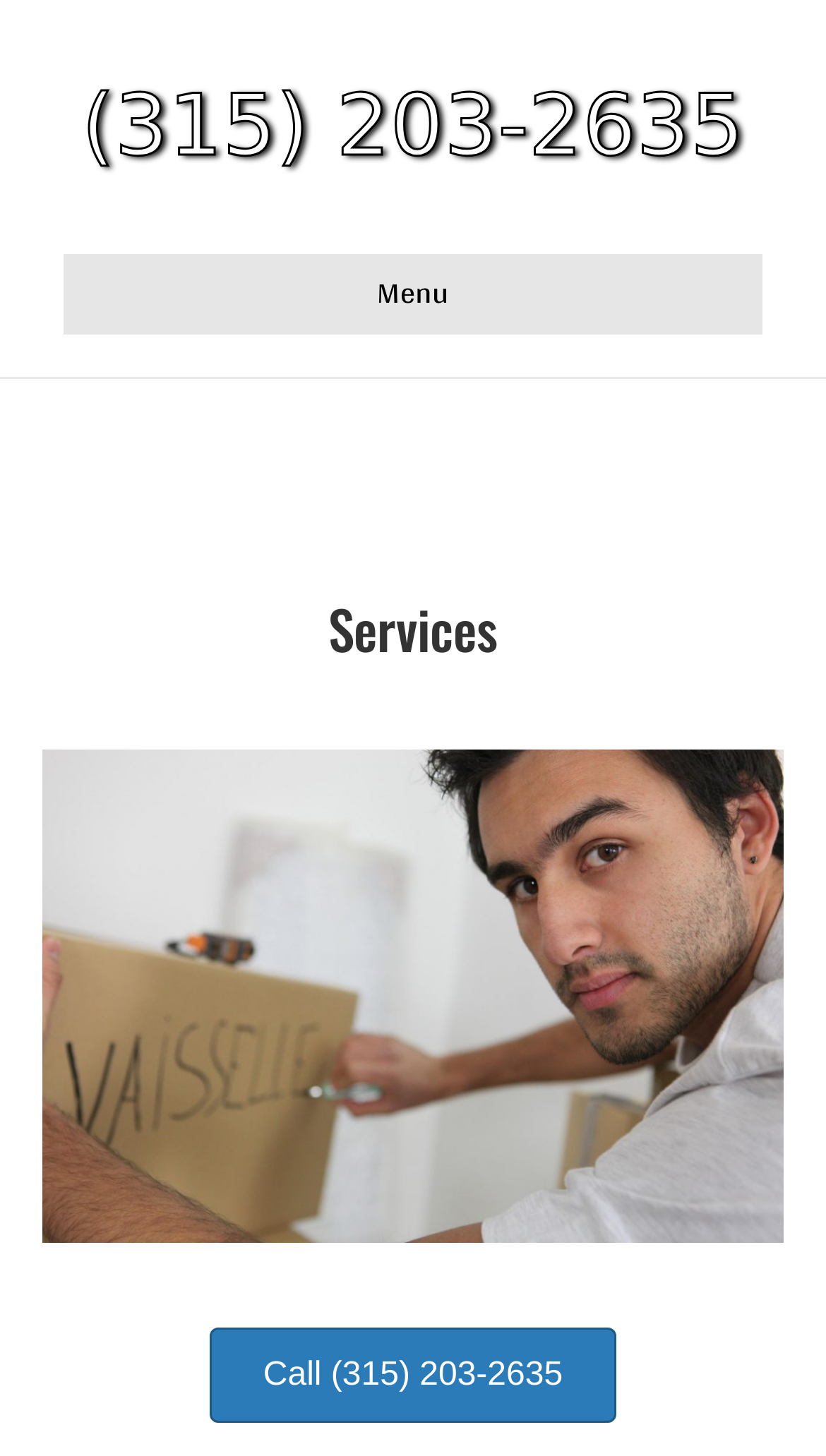Please provide the bounding box coordinates in the format (top-left x, top-left y, bottom-right x, bottom-right y). Remember, all values are floating point numbers between 0 and 1. What is the bounding box coordinate of the region described as: Call (315) 203-2635

[0.255, 0.912, 0.745, 0.978]